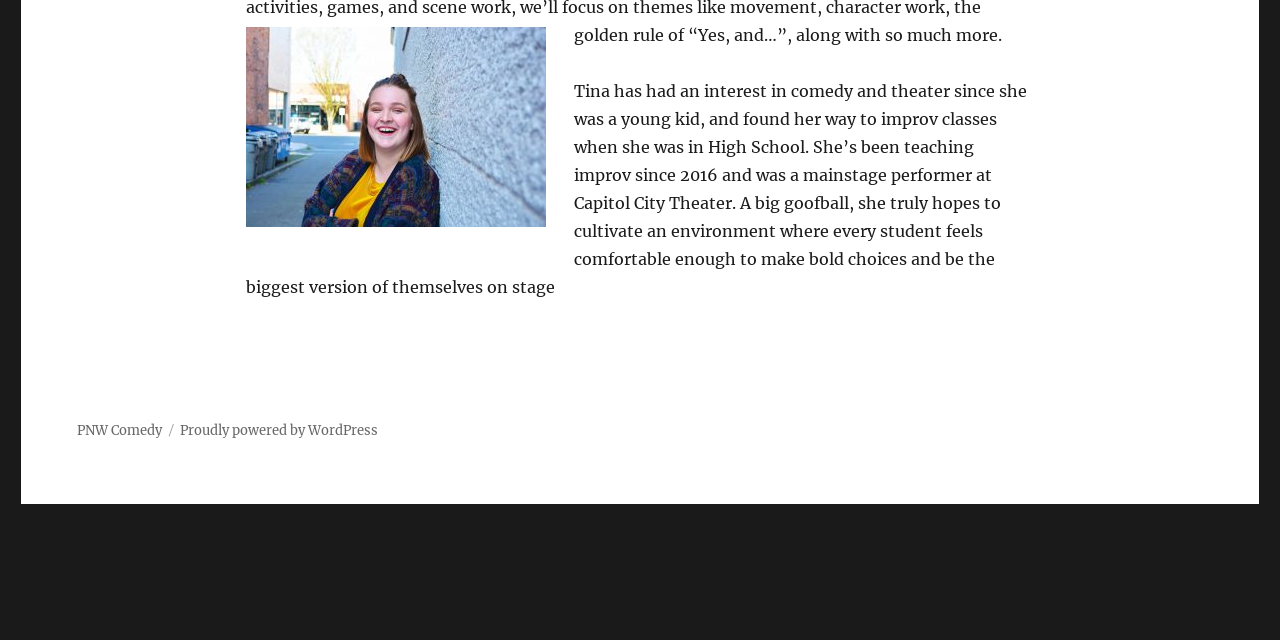Using the format (top-left x, top-left y, bottom-right x, bottom-right y), provide the bounding box coordinates for the described UI element. All values should be floating point numbers between 0 and 1: Proudly powered by WordPress

[0.141, 0.659, 0.296, 0.686]